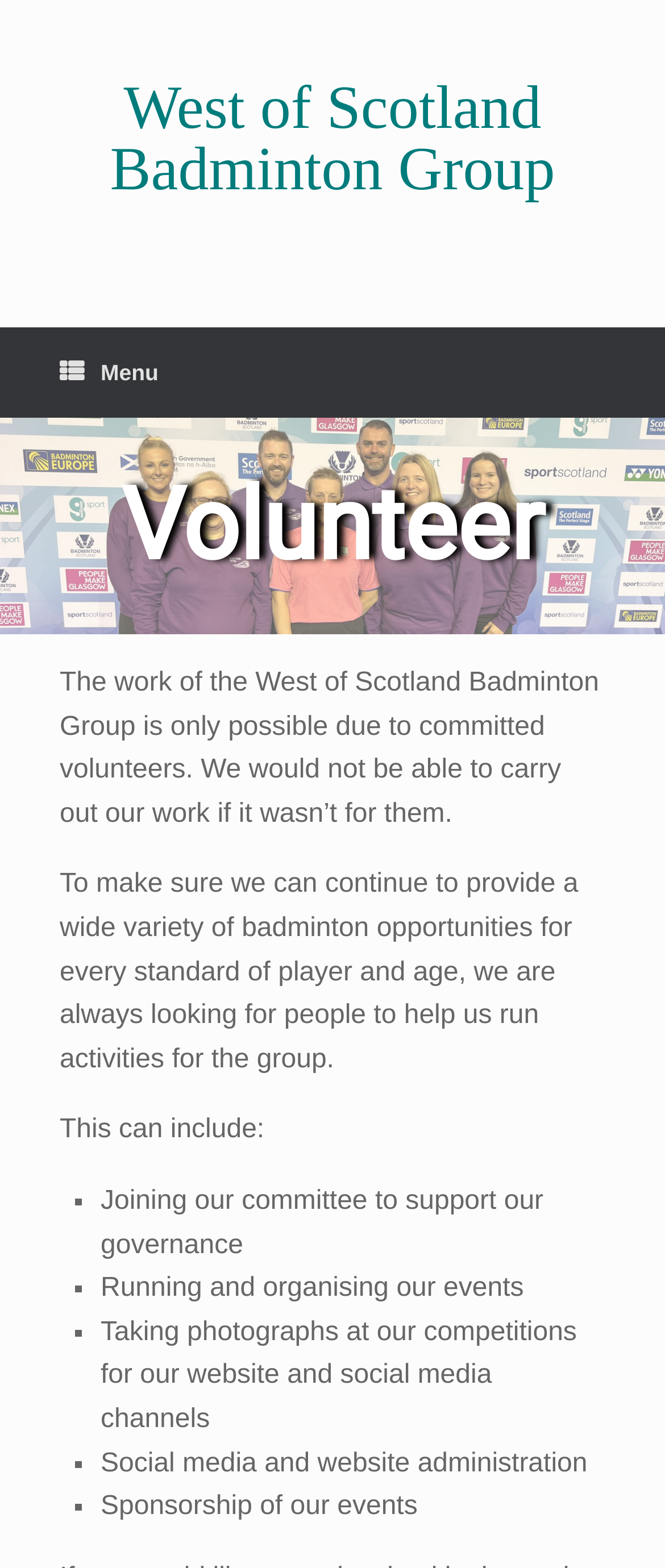Provide an in-depth caption for the elements present on the webpage.

The webpage is about volunteering opportunities with the West of Scotland Badminton Group. At the top left, there is a link to the group's main page. Next to it, there is a menu icon. Below the menu icon, there is a section that explains the importance of volunteers to the group's work. This section is divided into three paragraphs of text, which describe how volunteers help the group provide badminton opportunities for players of all standards and ages.

Below the explanatory text, there is a list of specific volunteer opportunities, each marked with a bullet point. These opportunities include joining the committee, running and organizing events, taking photographs, managing social media and the website, and sponsoring events. The list takes up most of the page, with each item stacked vertically below the previous one.